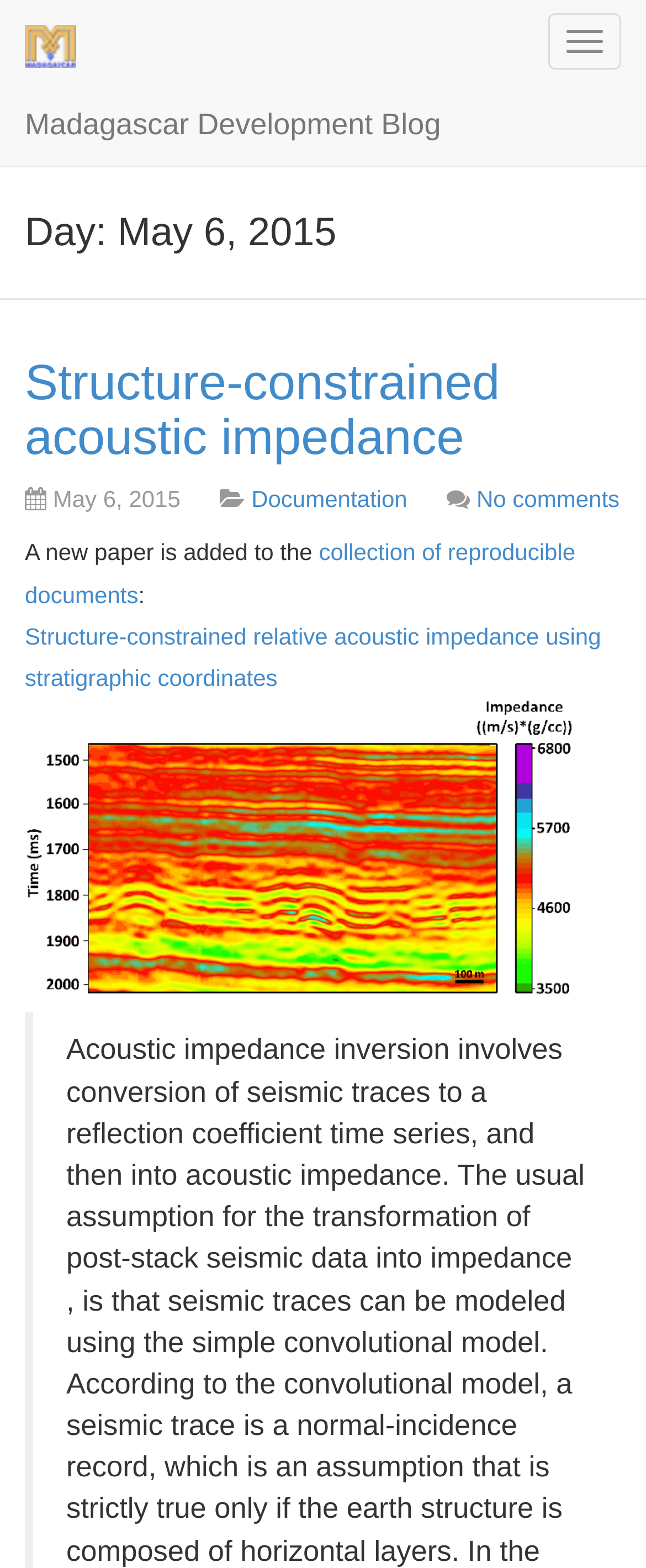What is the date of the blog post?
Based on the image, answer the question with a single word or brief phrase.

May 6, 2015